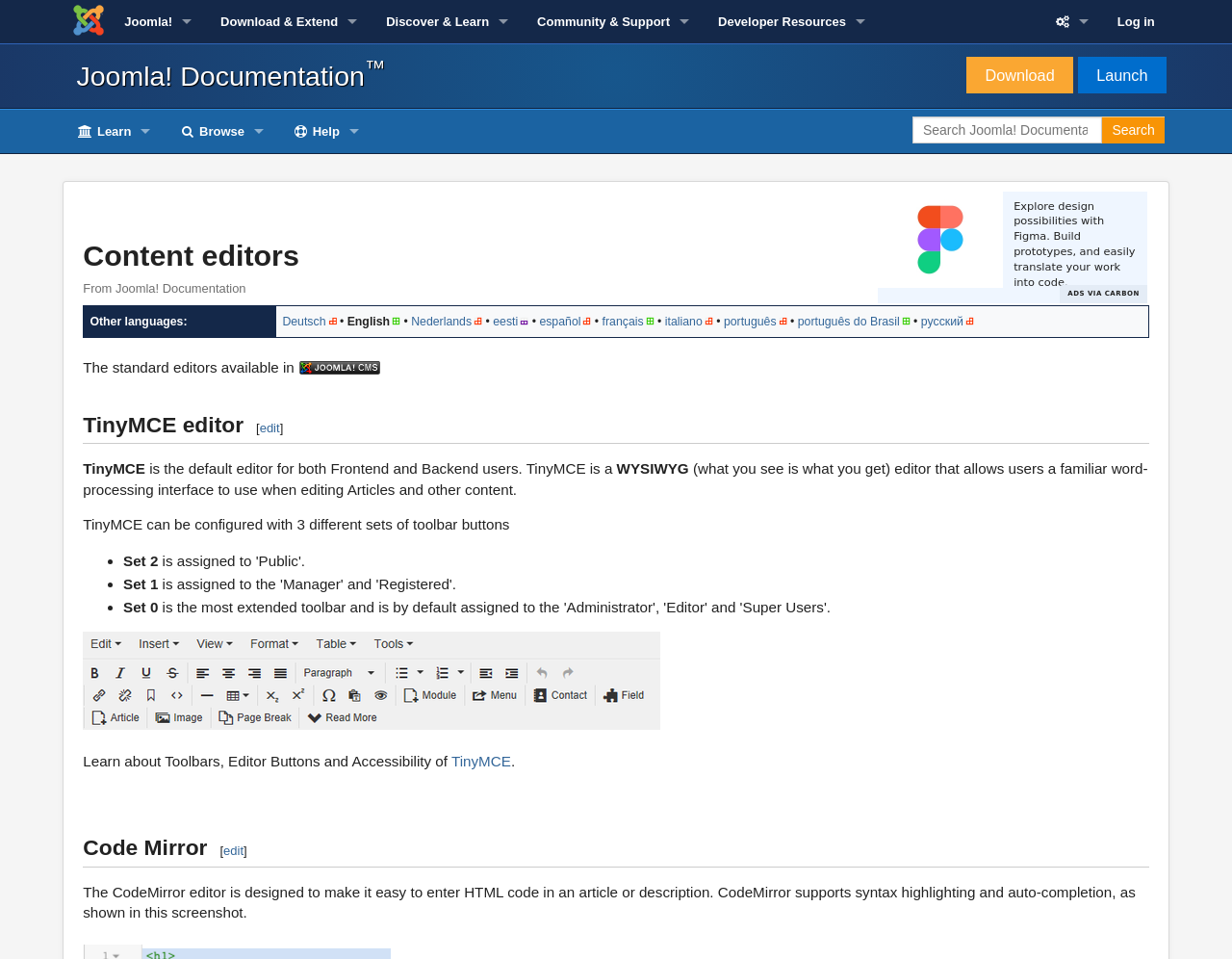What is the language of the webpage?
Using the image provided, answer with just one word or phrase.

English